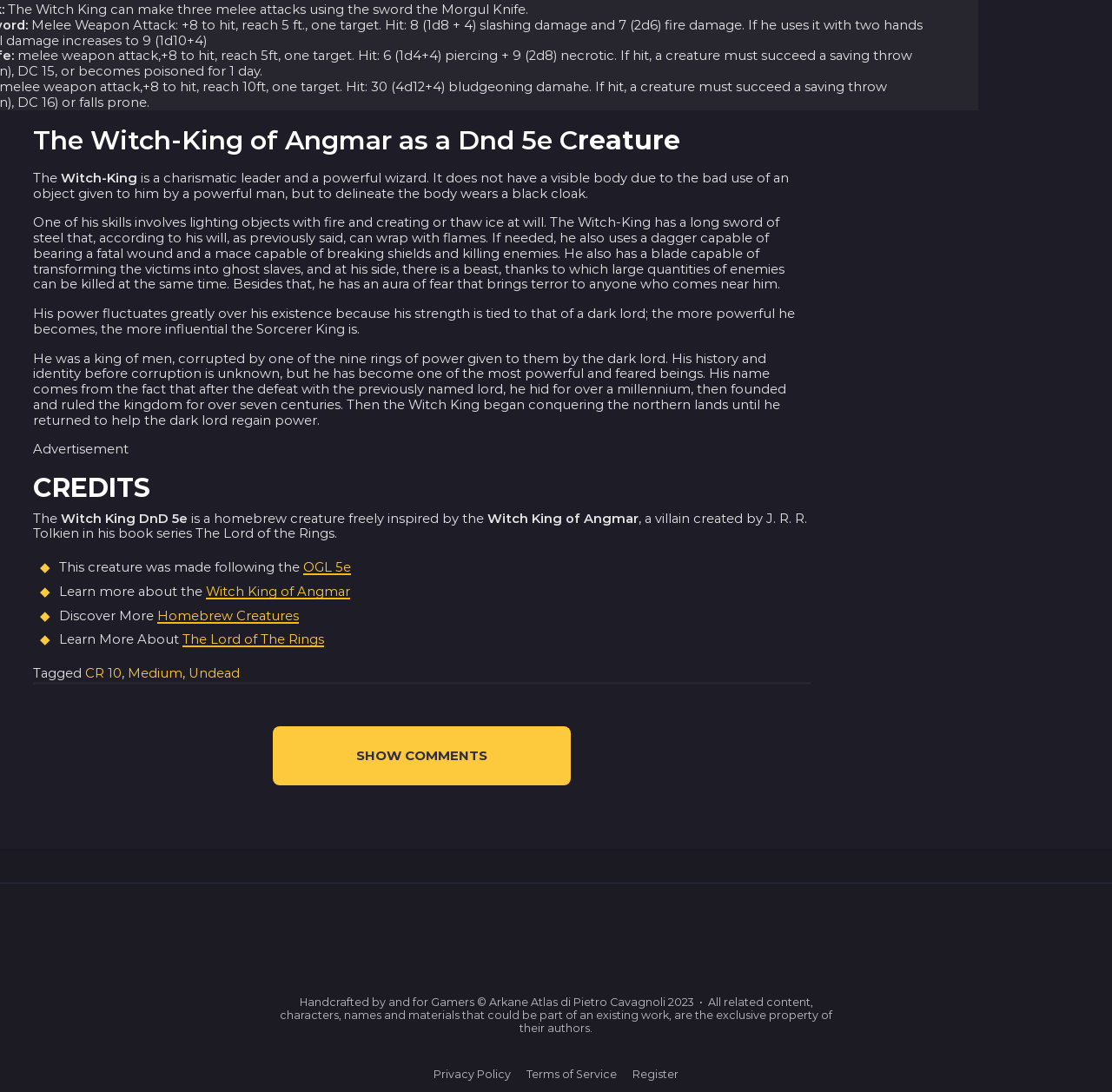Respond concisely with one word or phrase to the following query:
What is the Witch King's kingdom?

Angmar